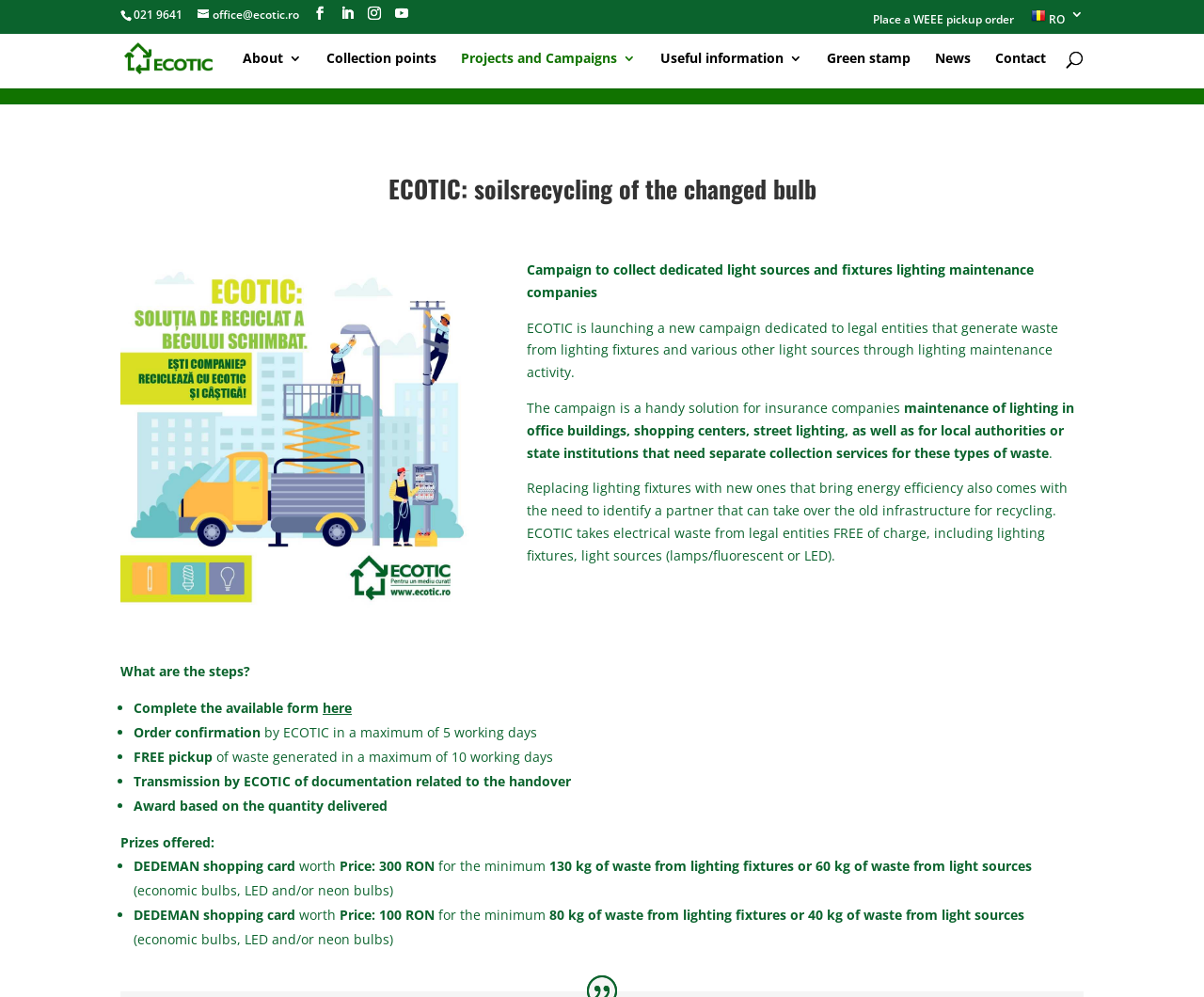How many steps are involved in the recycling process?
Please provide a comprehensive answer based on the information in the image.

The webpage outlines the steps involved in the recycling process, which include completing the available form, order confirmation, FREE pickup of waste, transmission of documentation related to the handover, and award based on the quantity delivered.